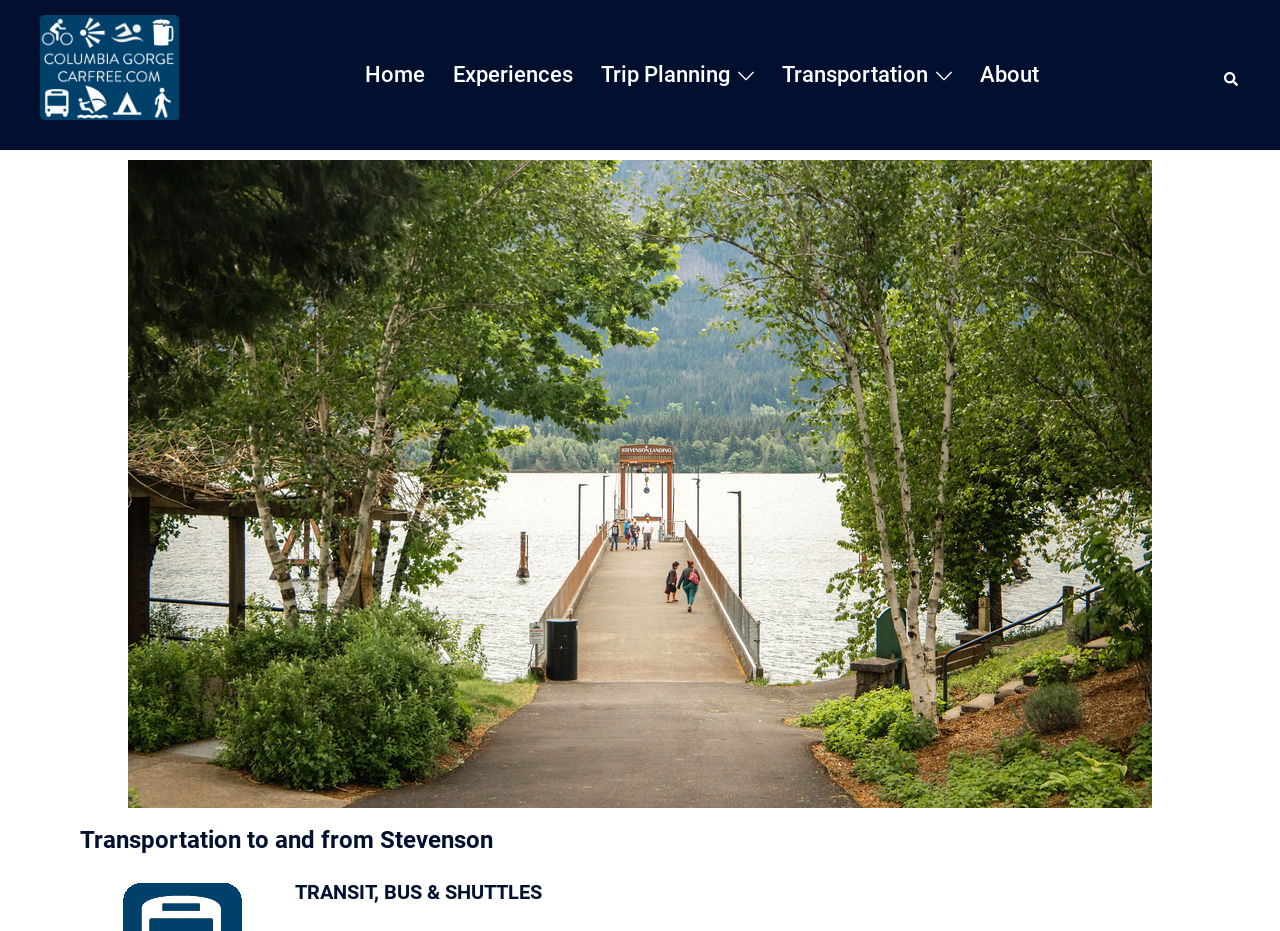Analyze the image and provide a detailed answer to the question: Is the 'Transportation' link located on the right side of the navigation menu?

I analyzed the bounding box coordinates of the 'Transportation' link and found that its x-coordinate is greater than 0.5, which indicates that it is located on the right side of the navigation menu.